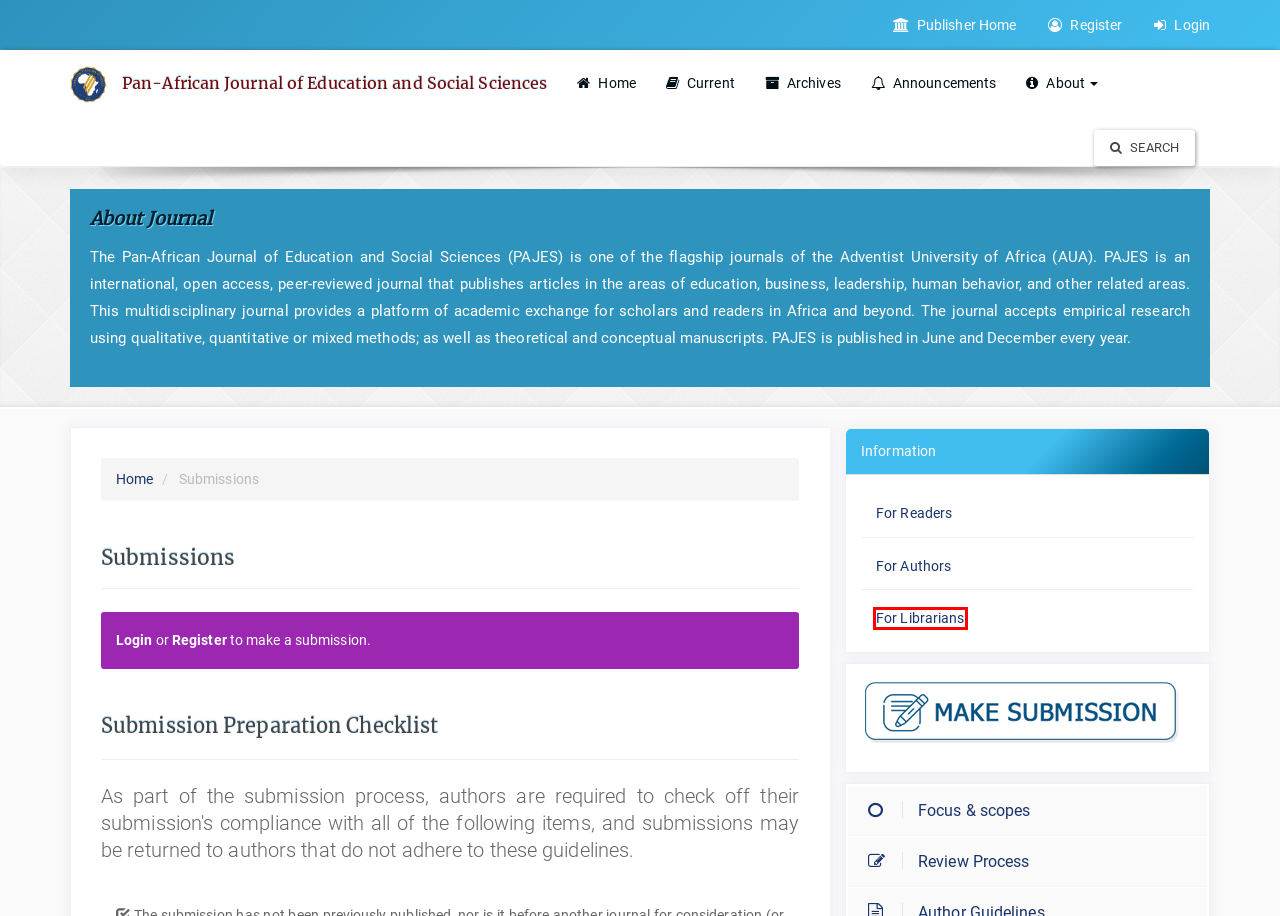Observe the provided screenshot of a webpage with a red bounding box around a specific UI element. Choose the webpage description that best fits the new webpage after you click on the highlighted element. These are your options:
A. Focus & Scope |  Pan-African Journal of Education and Social Sciences
B. Information For Librarians |  Pan-African Journal of Education and Social Sciences
C. Review Process |  Pan-African Journal of Education and Social Sciences
D. About the Journal |  Pan-African Journal of Education and Social Sciences
E. Login |  Pan-African Journal of Education and Social Sciences
F. Register |  Pan-African Journal of Education and Social Sciences
G. Archives
	 |  Pan-African Journal of Education and Social Sciences
H. Search |  Pan-African Journal of Education and Social Sciences

B